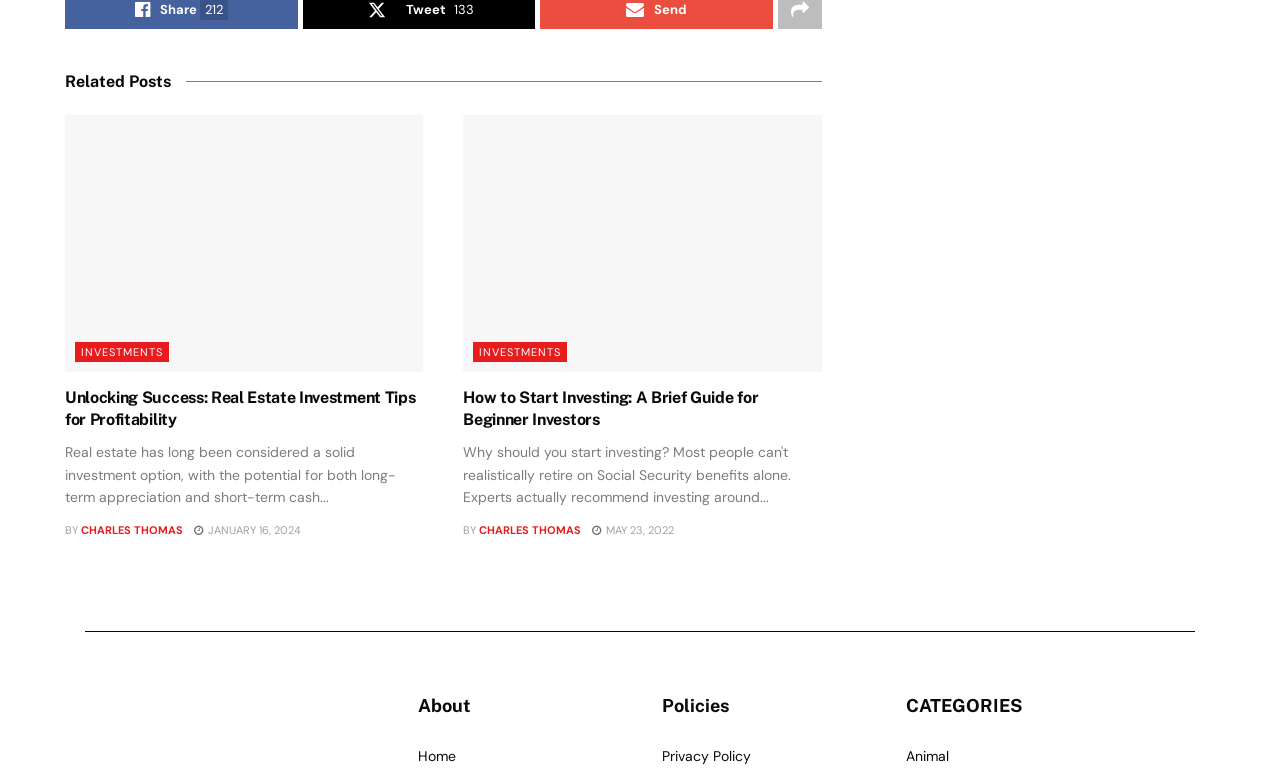Bounding box coordinates are to be given in the format (top-left x, top-left y, bottom-right x, bottom-right y). All values must be floating point numbers between 0 and 1. Provide the bounding box coordinate for the UI element described as: January 16, 2024

[0.152, 0.673, 0.235, 0.691]